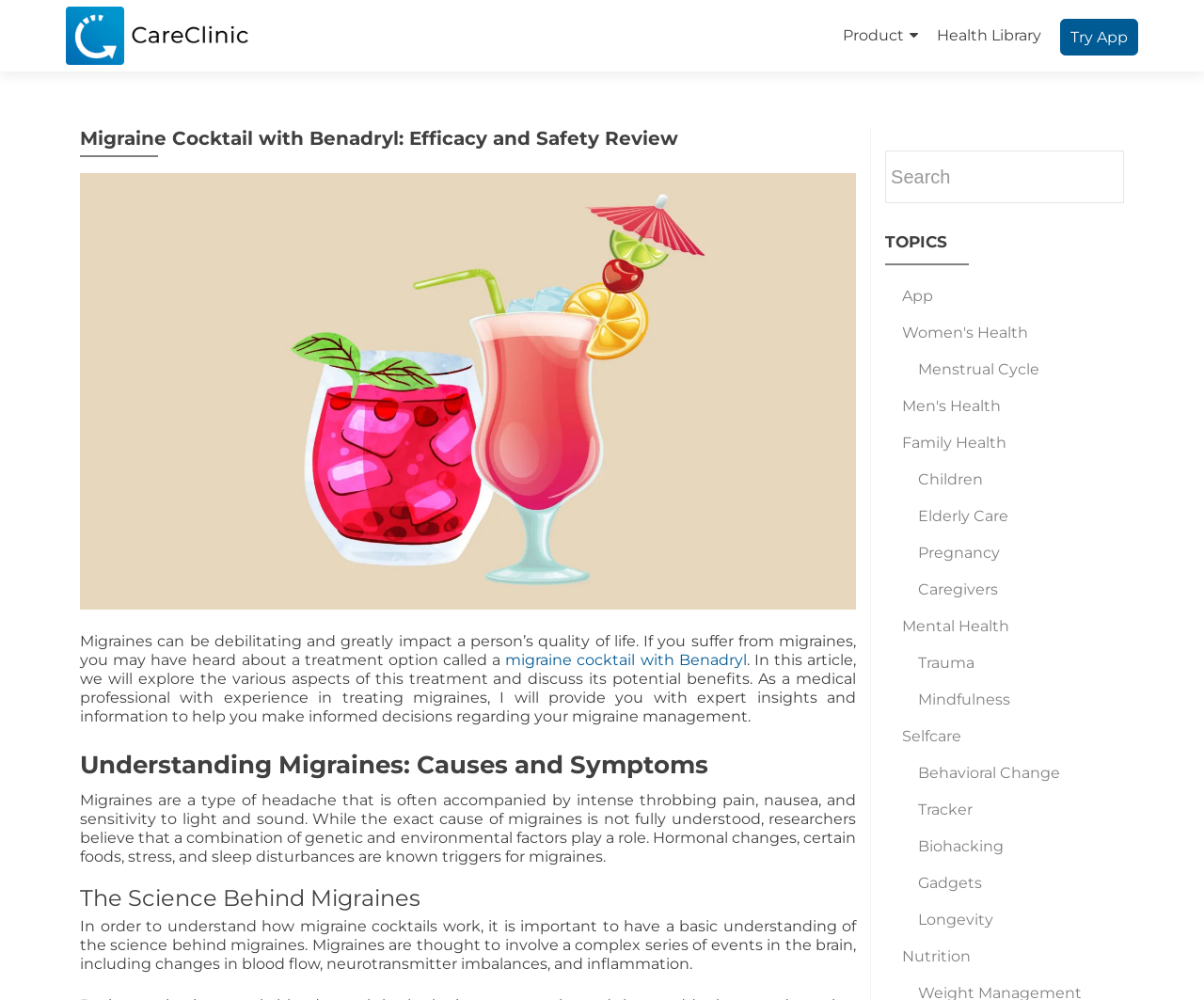What is the topic of the article?
From the screenshot, provide a brief answer in one word or phrase.

Migraine Cocktail with Benadryl